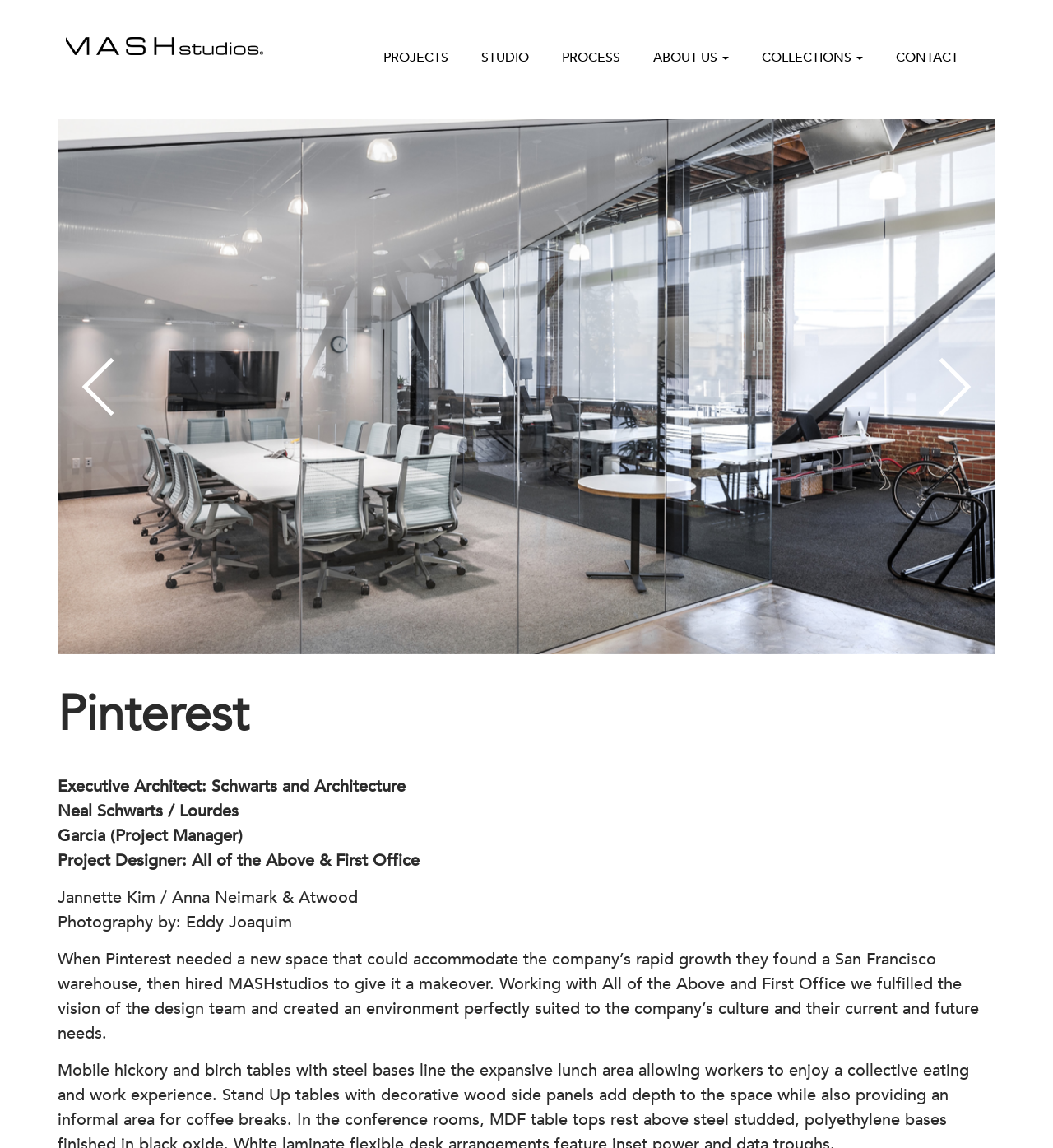Reply to the question with a single word or phrase:
Who is the executive architect?

Schwarts and Architecture